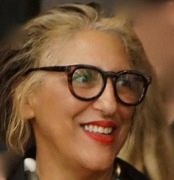Reply to the question with a single word or phrase:
What is the term used to describe Oquet's innovative approach?

Relational aesthetics